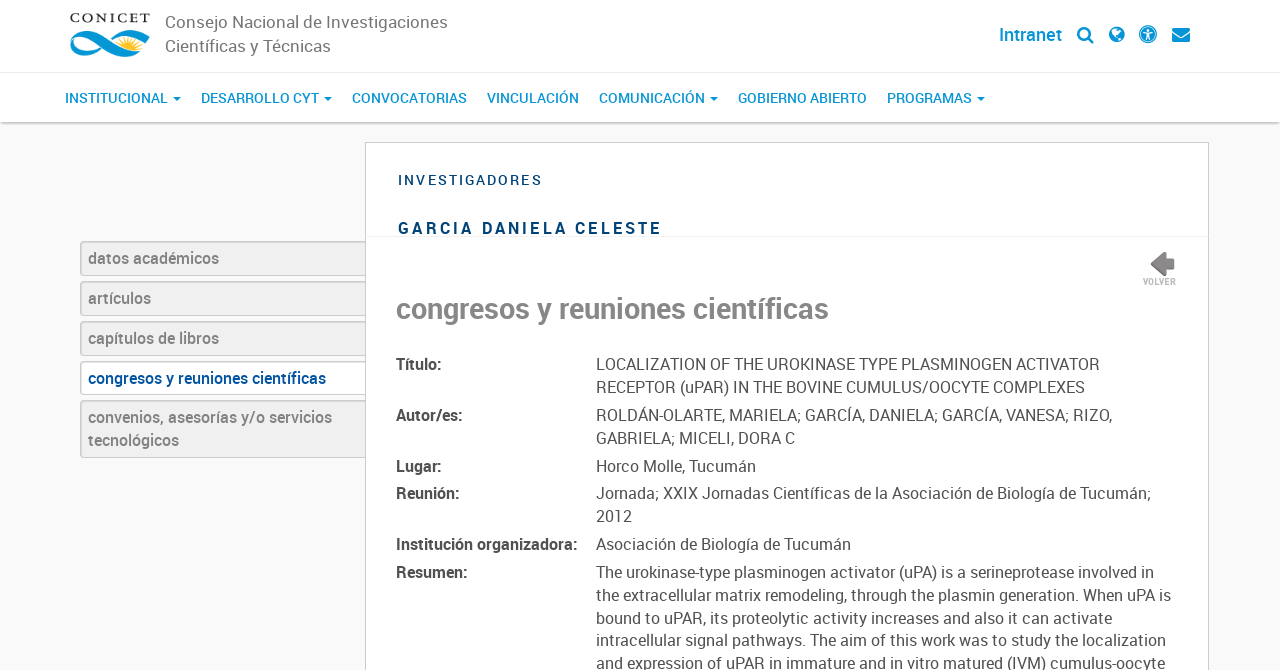What is the name of the academy founded by the researcher?
Provide a detailed answer to the question using information from the image.

The name of the academy founded by the researcher can be found in the section where their background is described, and it is mentioned that they founded the 'Académie des musiques intemporelles'.